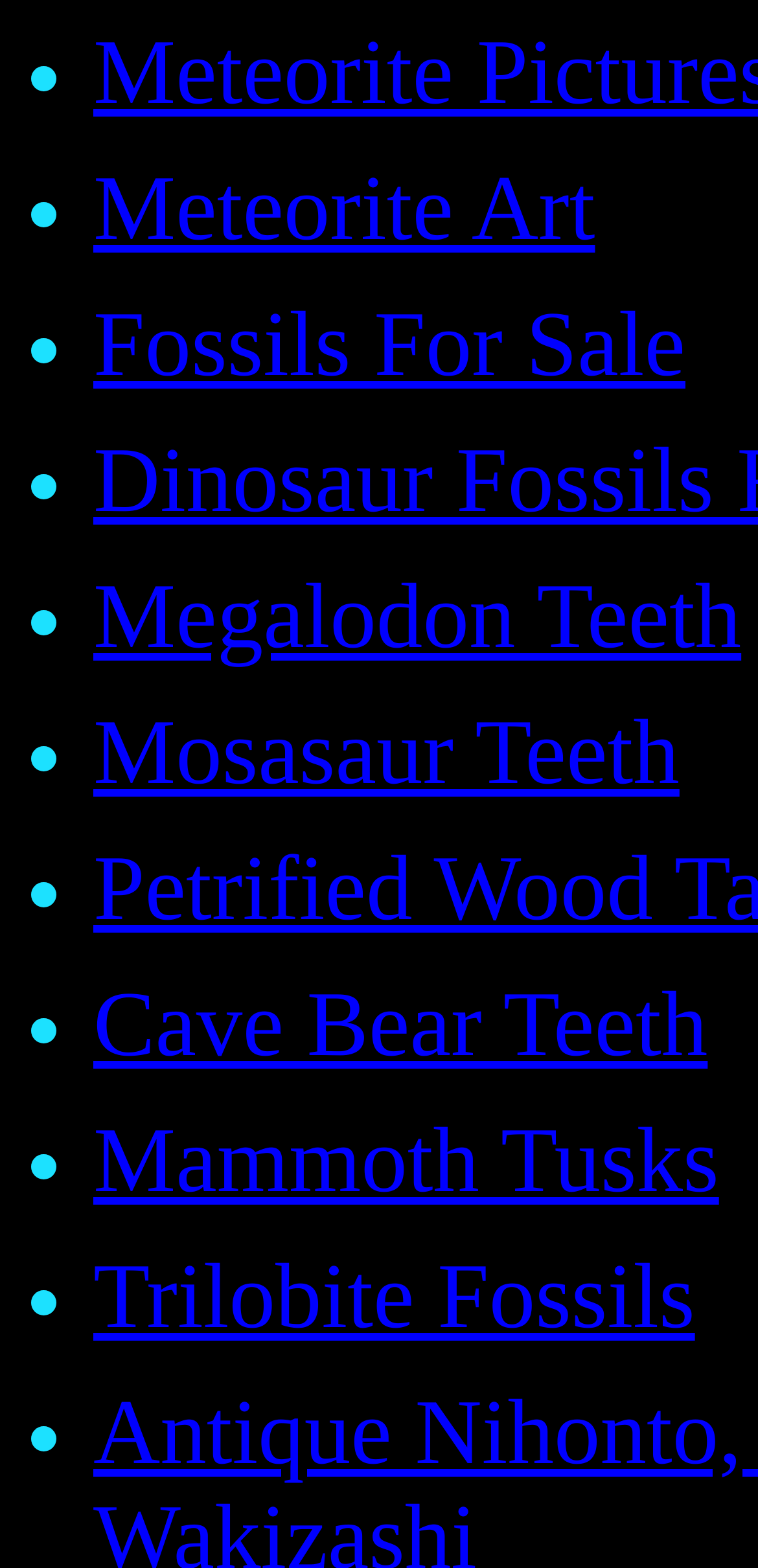How many types of fossils are listed?
Use the information from the image to give a detailed answer to the question.

I counted the number of links with fossil-related names, which are 'Fossils For Sale', 'Megalodon Teeth', 'Mosasaur Teeth', 'Cave Bear Teeth', 'Mammoth Tusks', and 'Trilobite Fossils', and found 6 types of fossils. Additionally, I noticed that 'Meteorite Art' is not a fossil type, so I excluded it. Therefore, there are 6 types of fossils listed.